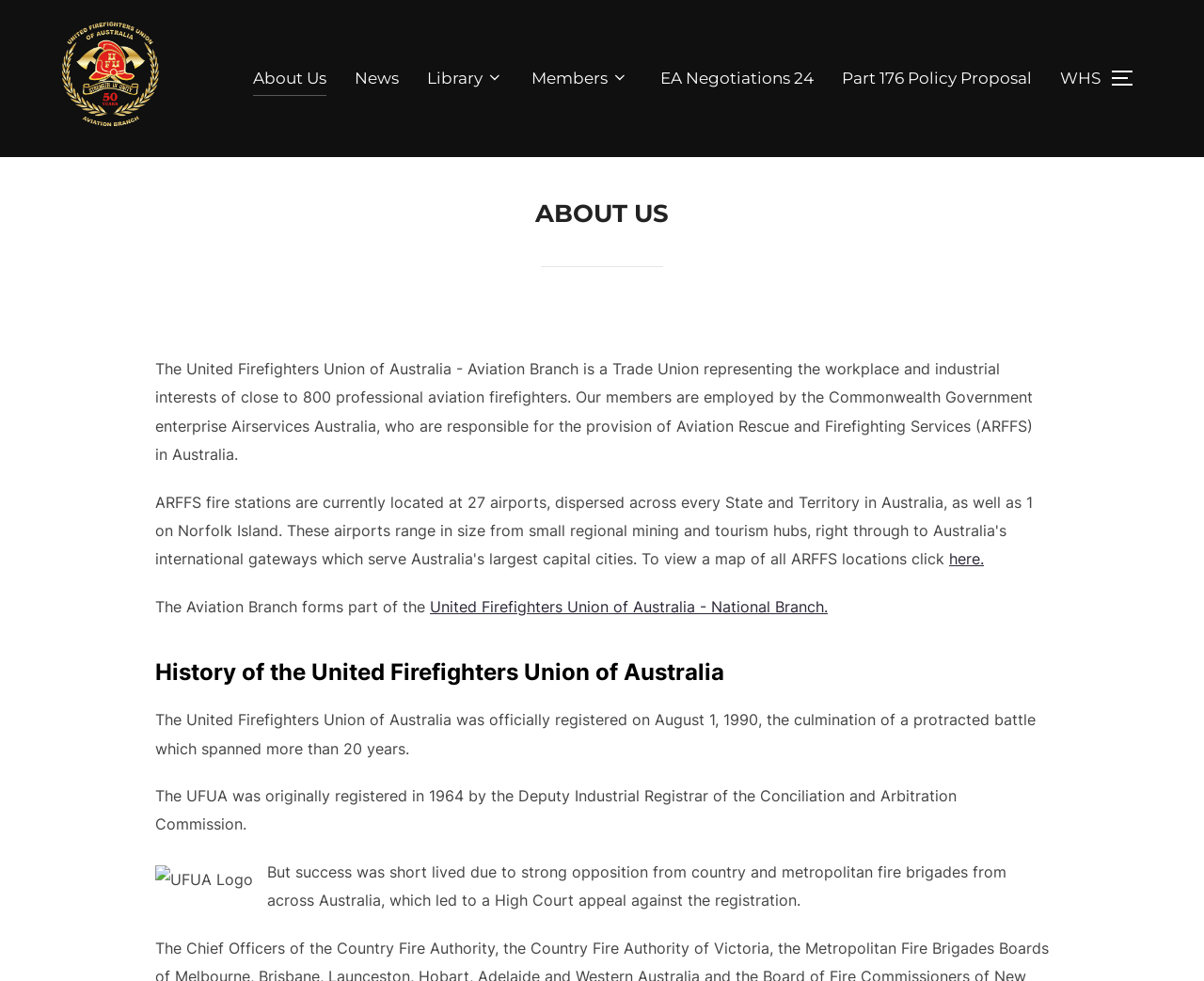Please specify the bounding box coordinates of the clickable region to carry out the following instruction: "Read more about the United Firefighters Union of Australia". The coordinates should be four float numbers between 0 and 1, in the format [left, top, right, bottom].

[0.357, 0.609, 0.688, 0.628]